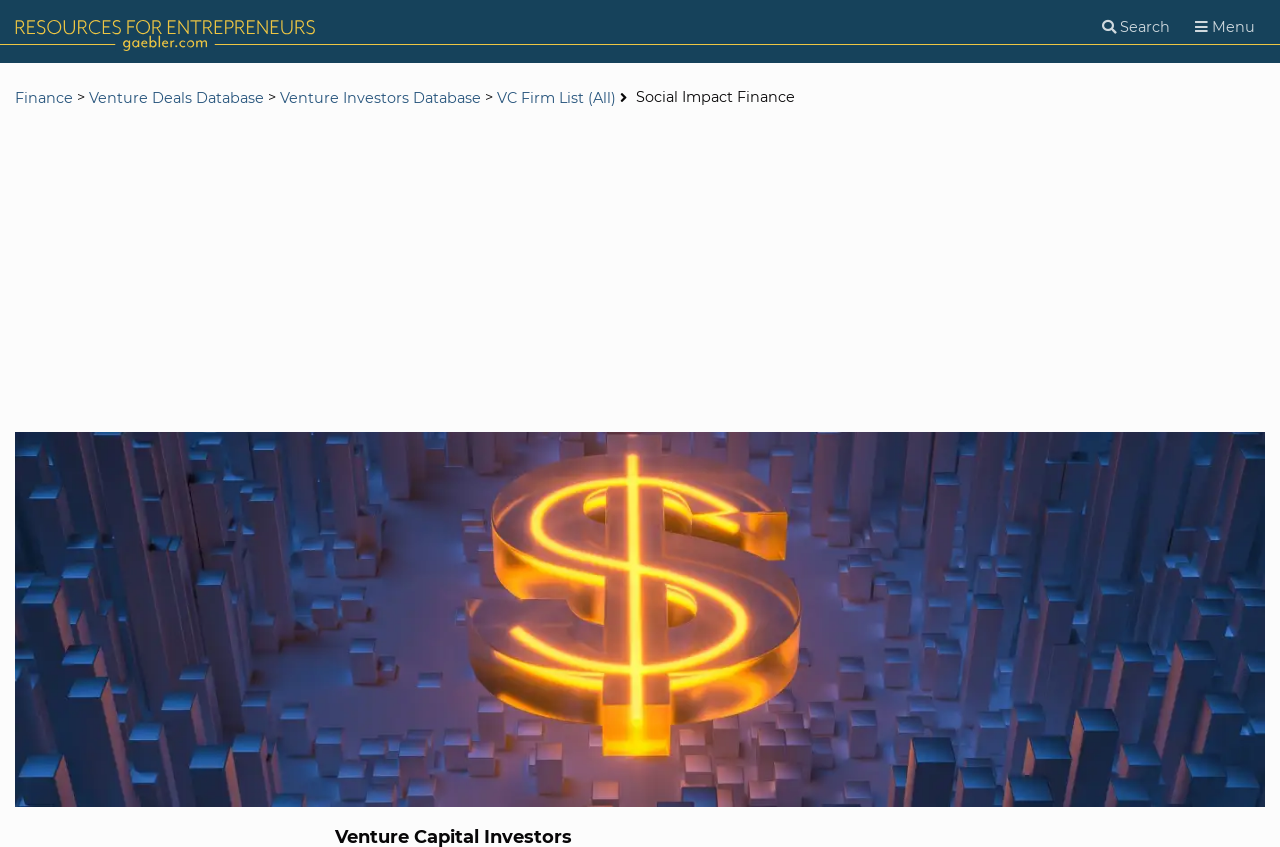Provide an in-depth caption for the webpage.

The webpage is about Social Impact Finance, a venture capital investment firm that assists tech companies in achieving their full potential. At the top left corner, there is a link to "Resources for Entrepreneurs - Gaebler.com" accompanied by a small image. Next to it, on the top right corner, there are two buttons, "Search" and "Menu". 

Below the top section, there is a search bar with a "Search" button on the right side. Underneath the search bar, there are several links to related topics, including "Finance", "Venture Deals Database", "Venture Investors Database", and "VC Firm List (All)". These links are aligned horizontally and take up about half of the page width.

To the right of these links, the title "Social Impact Finance" is prominently displayed. Below the title, there is a large advertisement iframe that occupies most of the page's width and height.